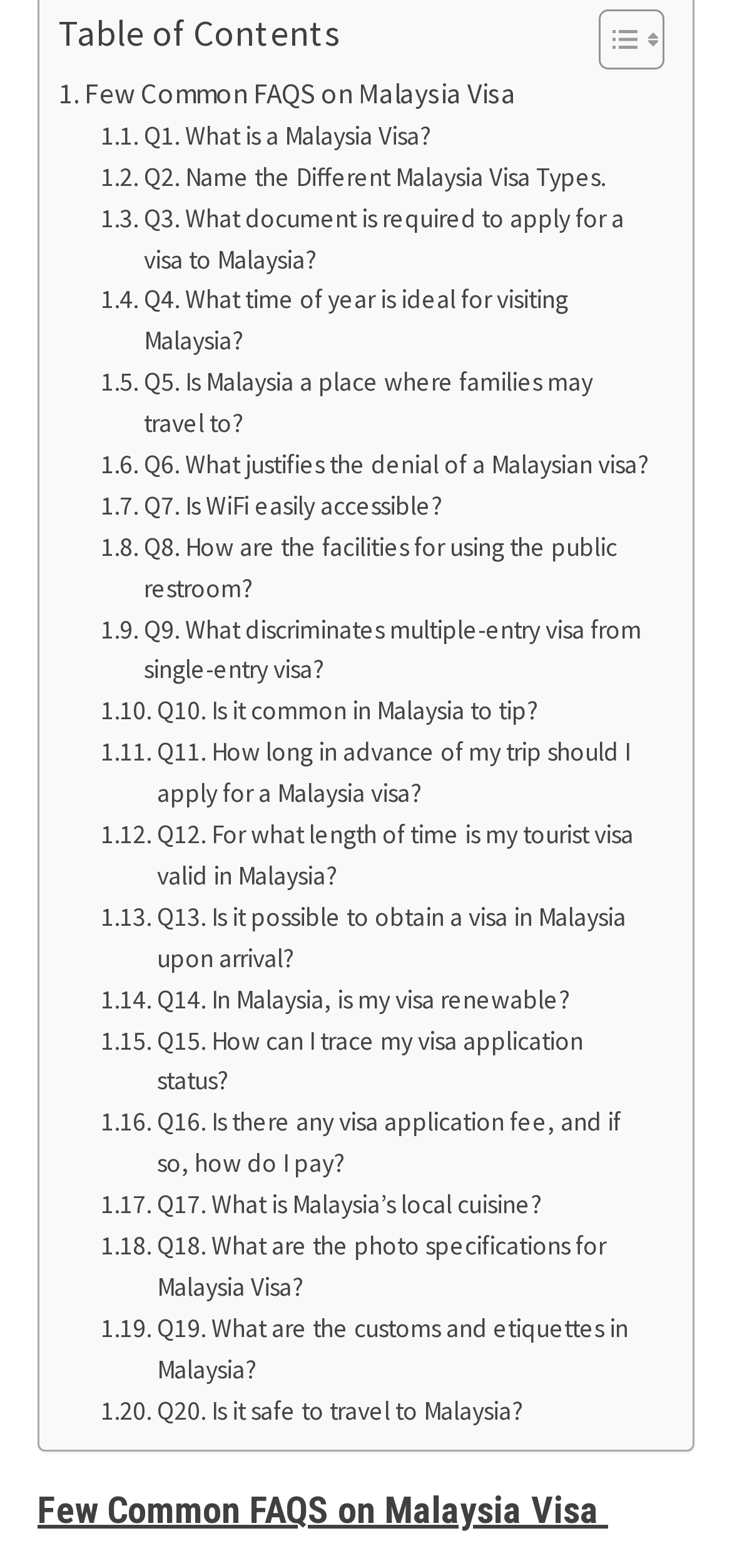Predict the bounding box coordinates of the area that should be clicked to accomplish the following instruction: "Toggle Table of Content". The bounding box coordinates should consist of four float numbers between 0 and 1, i.e., [left, top, right, bottom].

[0.779, 0.004, 0.895, 0.045]